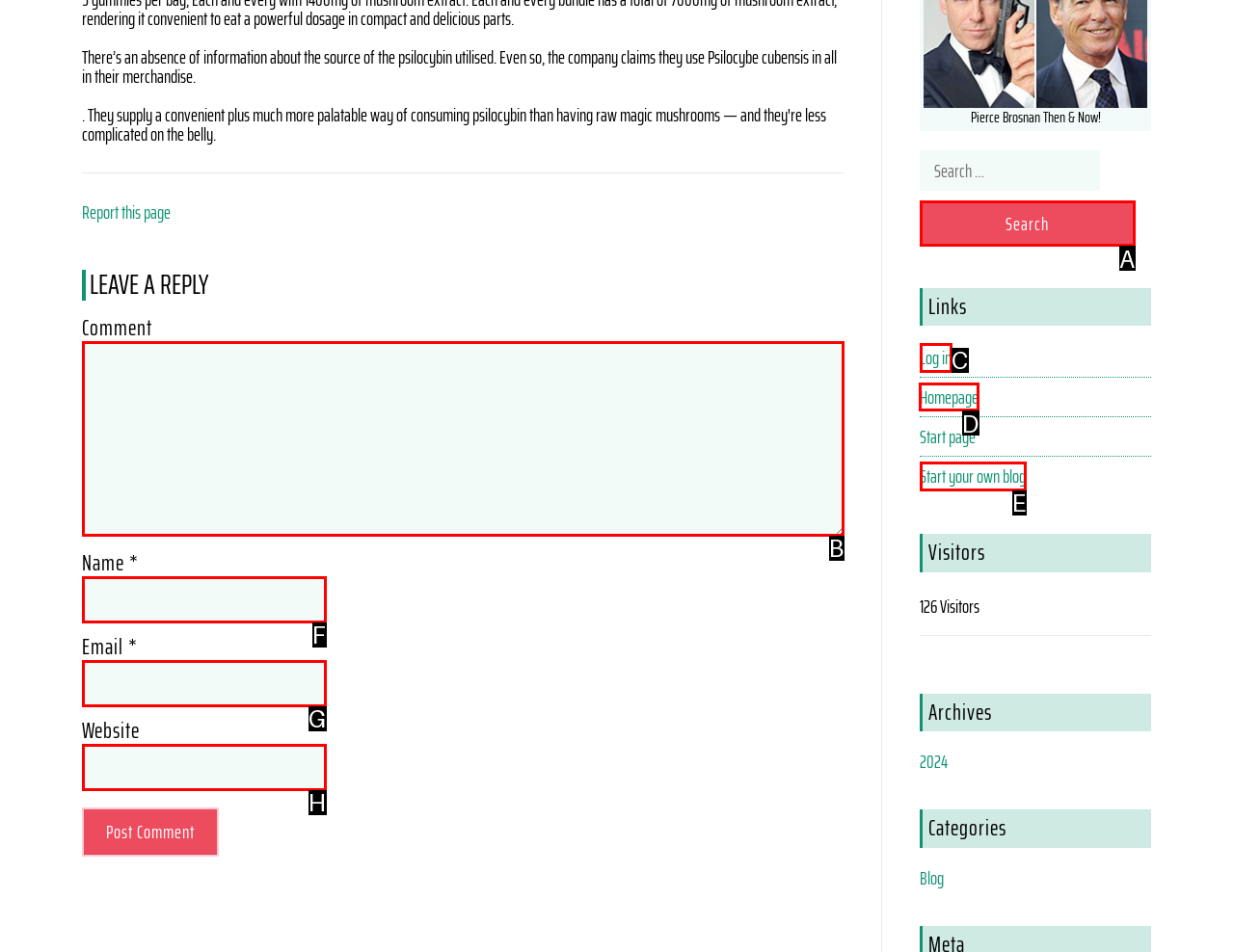Indicate which HTML element you need to click to complete the task: Visit the homepage. Provide the letter of the selected option directly.

D